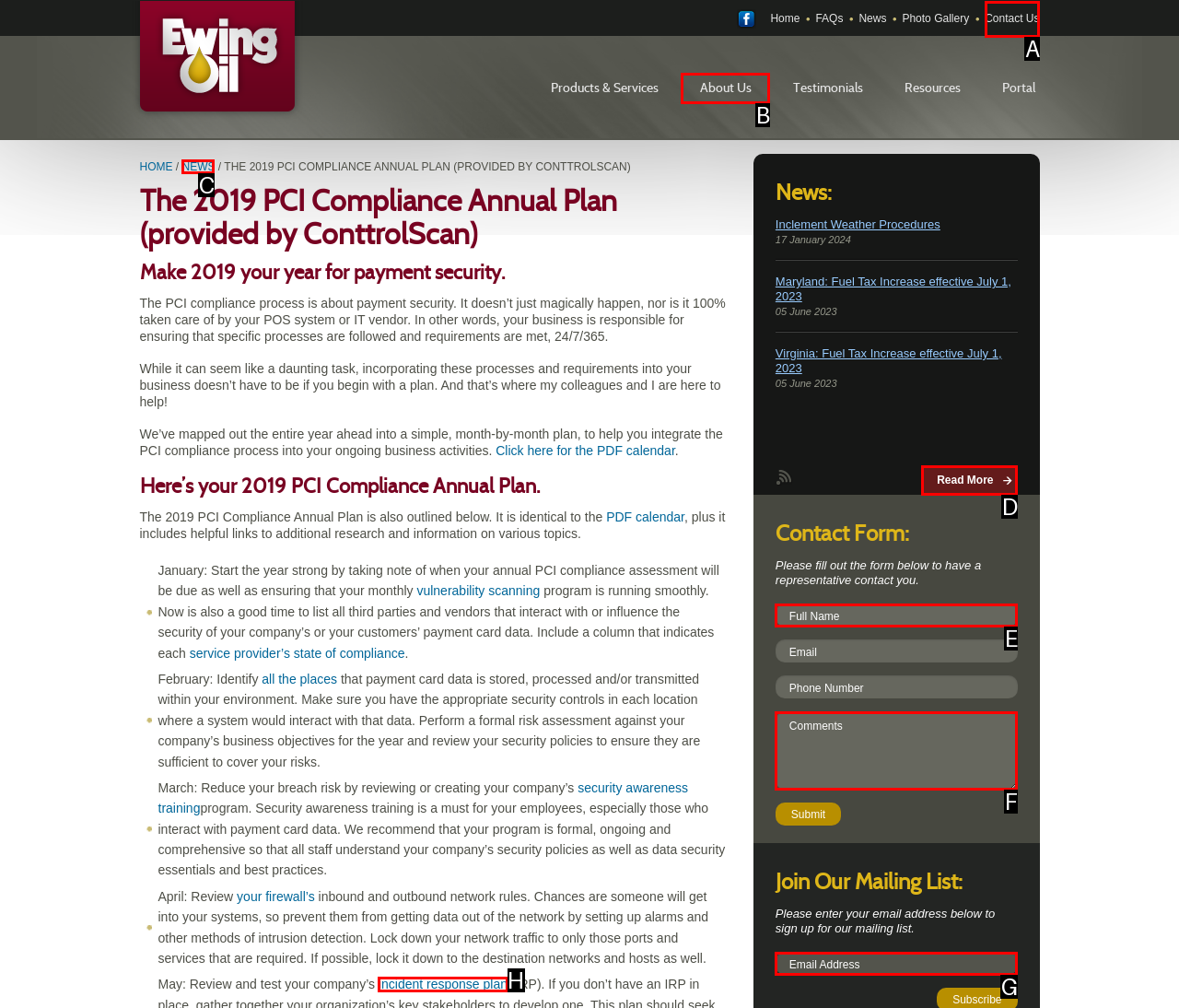Select the HTML element to finish the task: Click the 'NEWS' link Reply with the letter of the correct option.

C